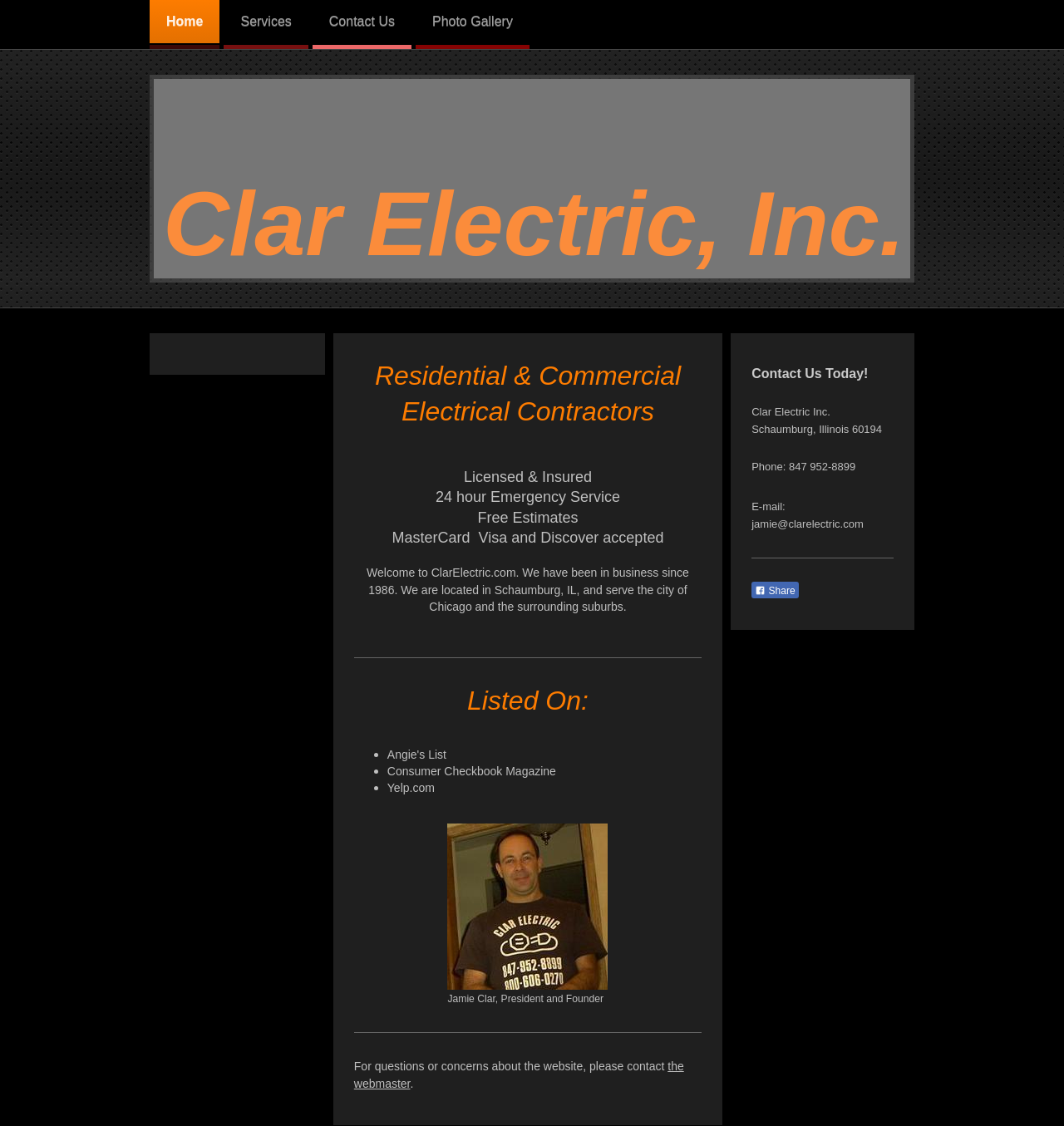Carefully examine the image and provide an in-depth answer to the question: What type of contractors is Clar Electric Inc.?

I inferred this answer by looking at the heading 'Residential & Commercial Electrical Contractors' which is a prominent element on the webpage, indicating the type of services provided by Clar Electric Inc.